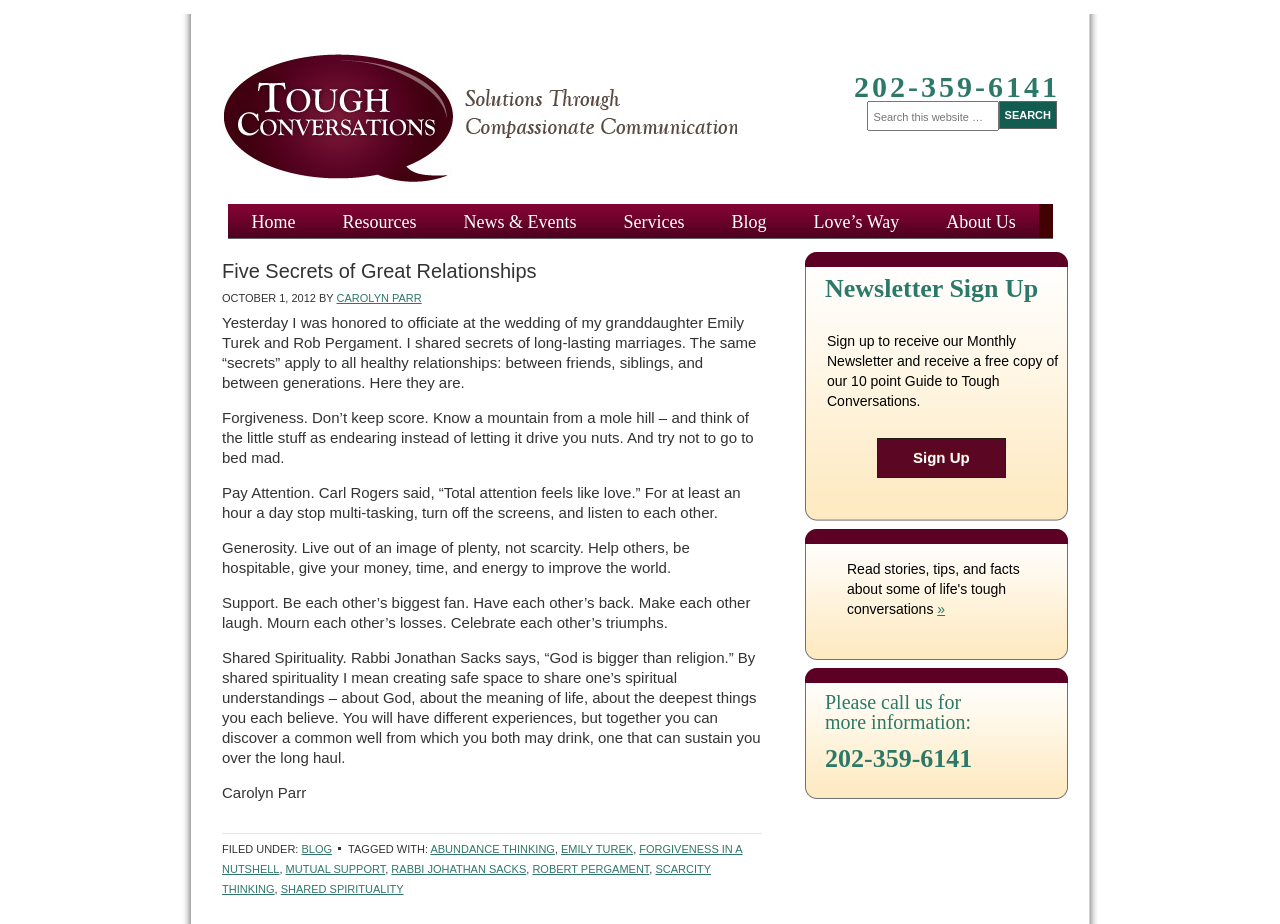What is the title of the article on the webpage?
Give a detailed explanation using the information visible in the image.

I looked at the article section on the webpage and found the title of the article, which is 'Five Secrets of Great Relationships'. This title is located inside a heading element.